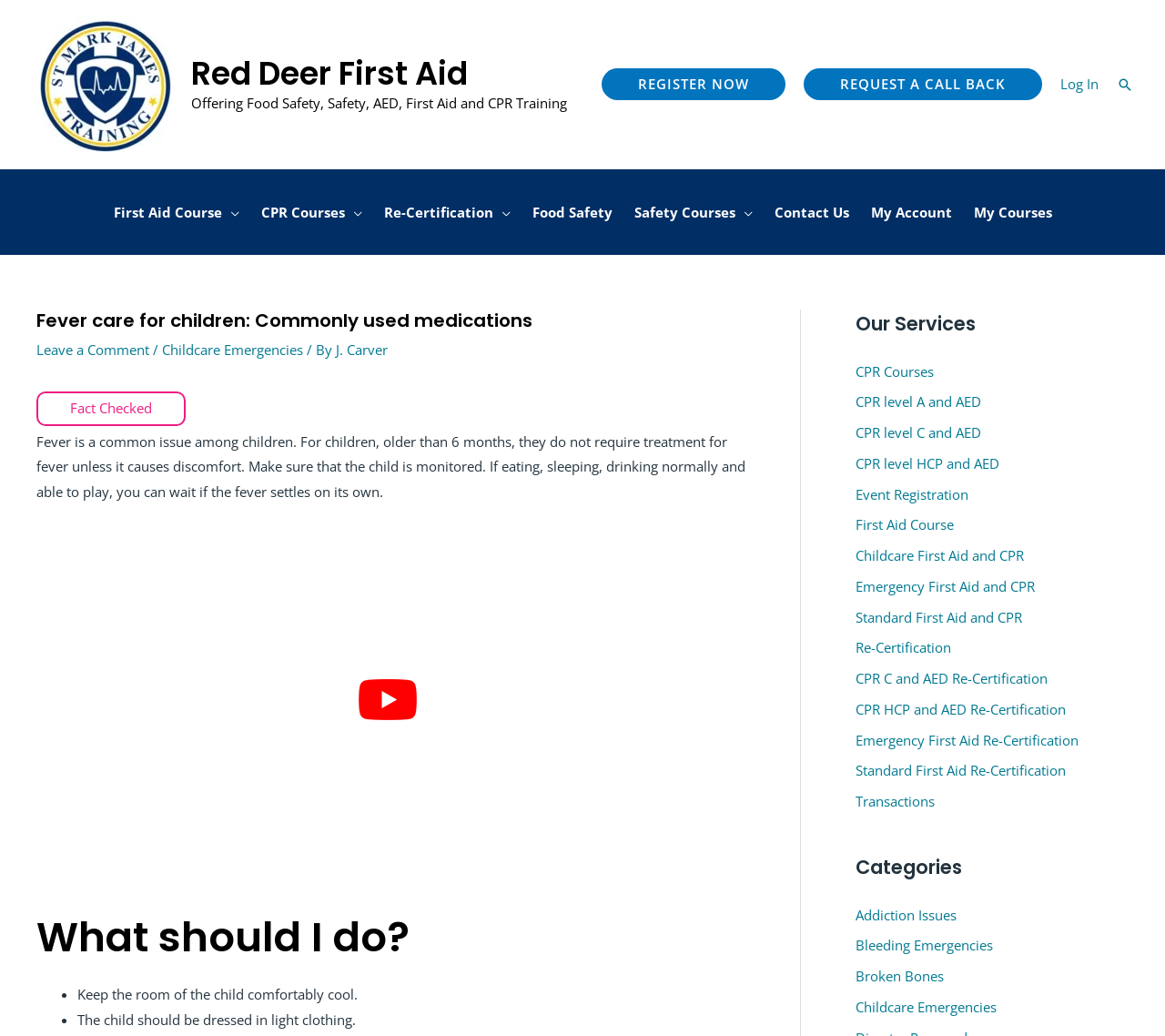Use a single word or phrase to answer the following:
What is the topic of the main article?

Fever care for children